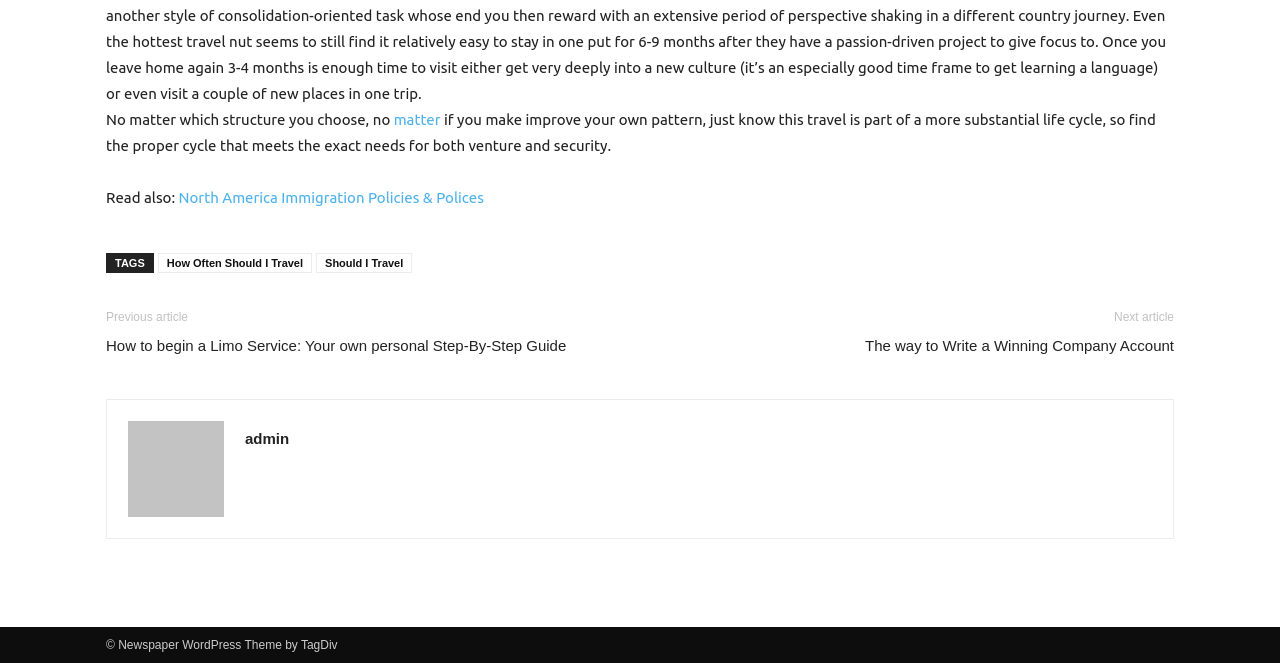How many links are there in the footer section? Analyze the screenshot and reply with just one word or a short phrase.

5